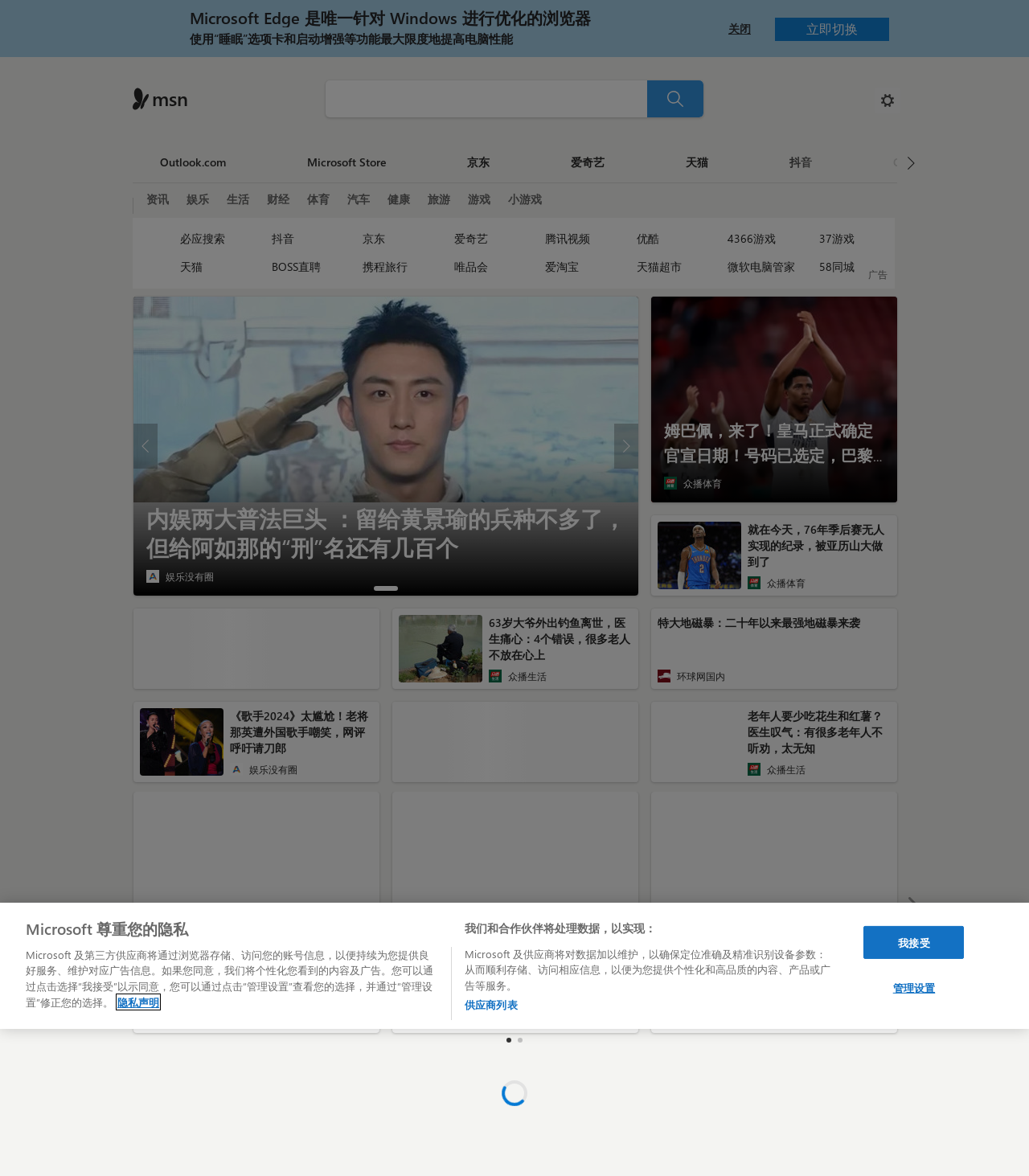Please find the bounding box for the UI component described as follows: "msn_logo msn刷新页面".

[0.129, 0.026, 0.312, 0.046]